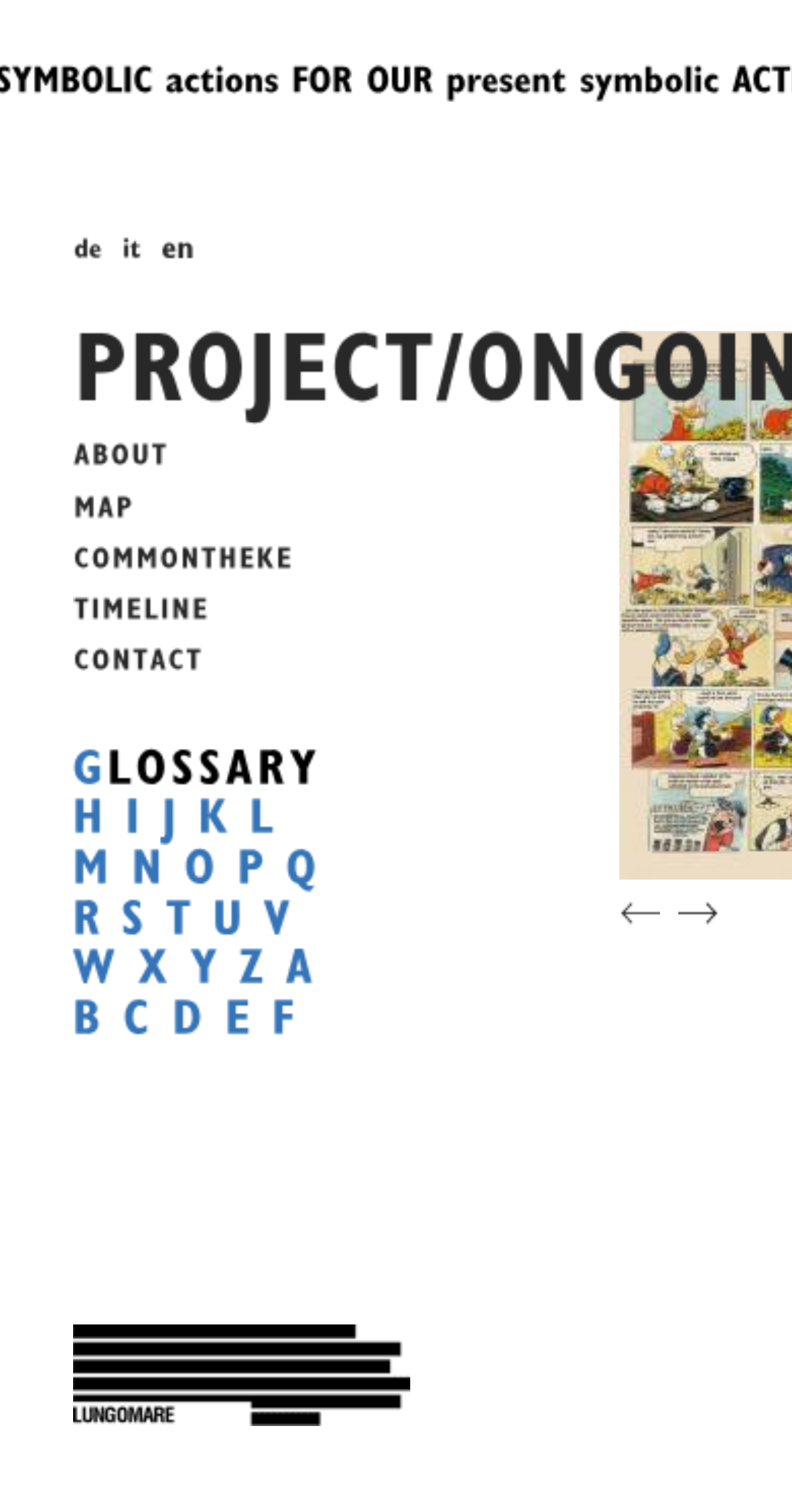Bounding box coordinates are given in the format (top-left x, top-left y, bottom-right x, bottom-right y). All values should be floating point numbers between 0 and 1. Provide the bounding box coordinate for the UI element described as: O

[0.233, 0.554, 0.279, 0.59]